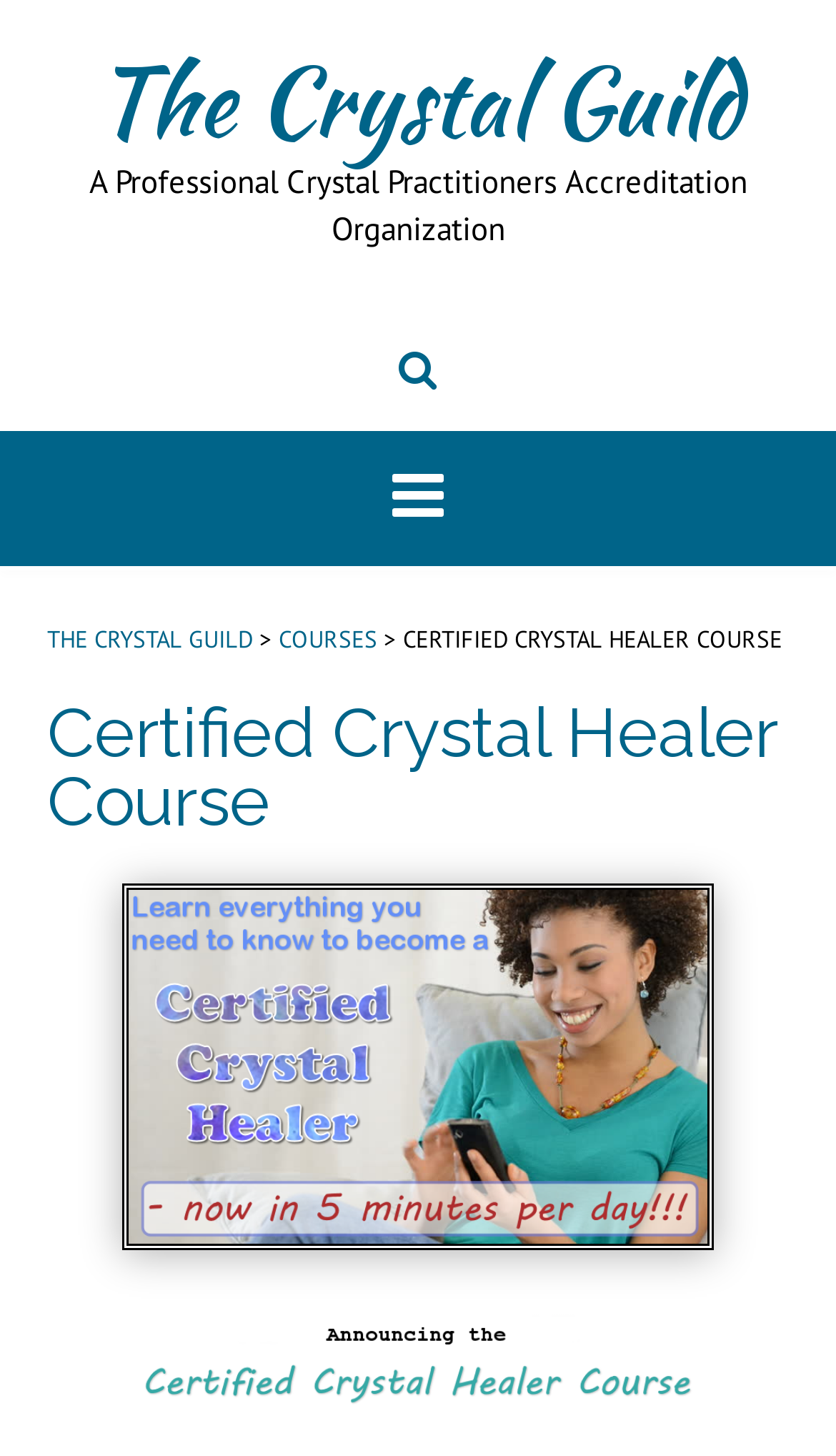Illustrate the webpage's structure and main components comprehensively.

The webpage is about the Certified Crystal Healer Course offered by The Crystal Guild, a professional crystal practitioners accreditation organization. At the top left of the page, there is a link to The Crystal Guild's main page, accompanied by a brief description of the organization. 

Below this, there is a navigation menu with three links: THE CRYSTAL GUILD, > (an arrow icon), and COURSES. The COURSES link is at the right end of the menu. 

Further down, the main content of the page is headed by a large title, "Certified Crystal Healer Course", which spans almost the entire width of the page.